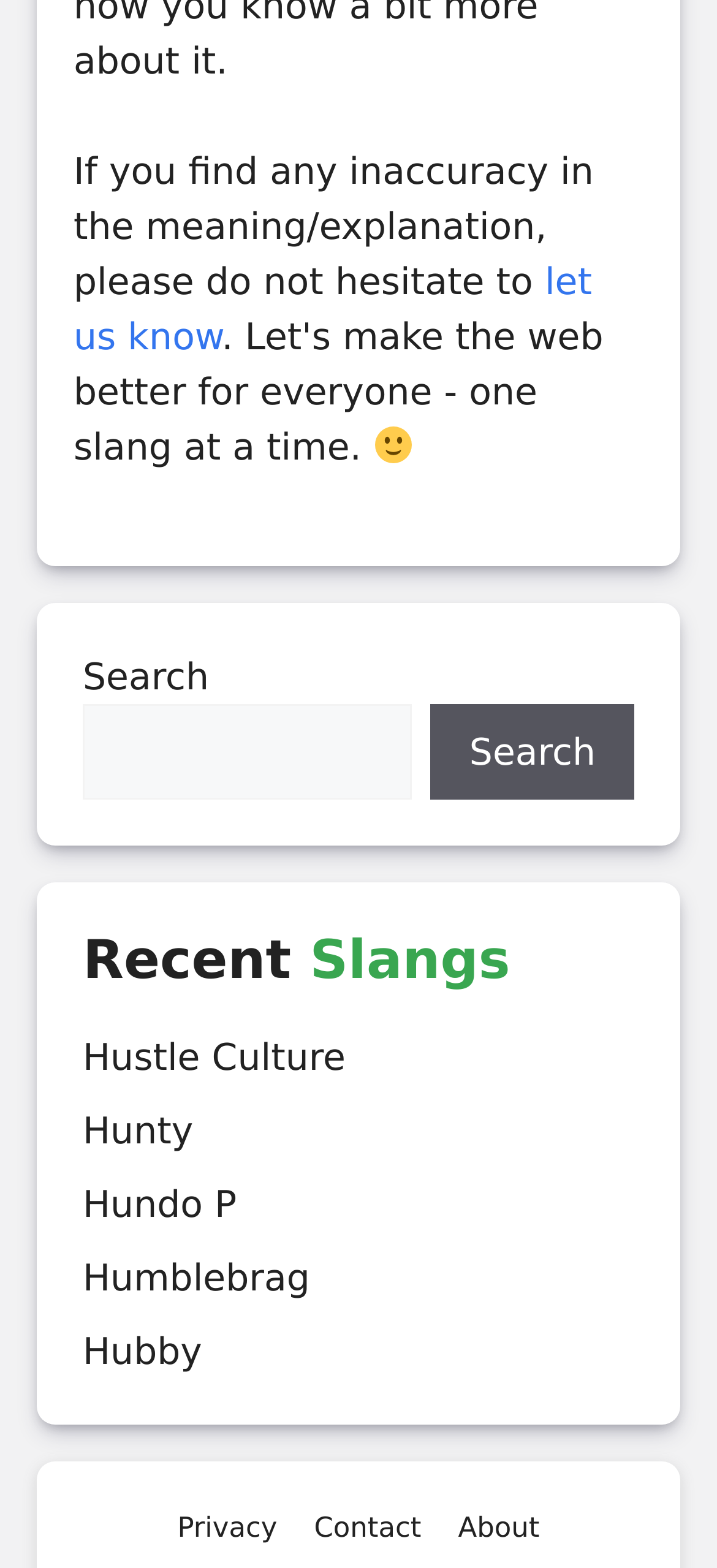How many links are there in the 'Recent Slangs' section?
Answer with a single word or phrase by referring to the visual content.

5